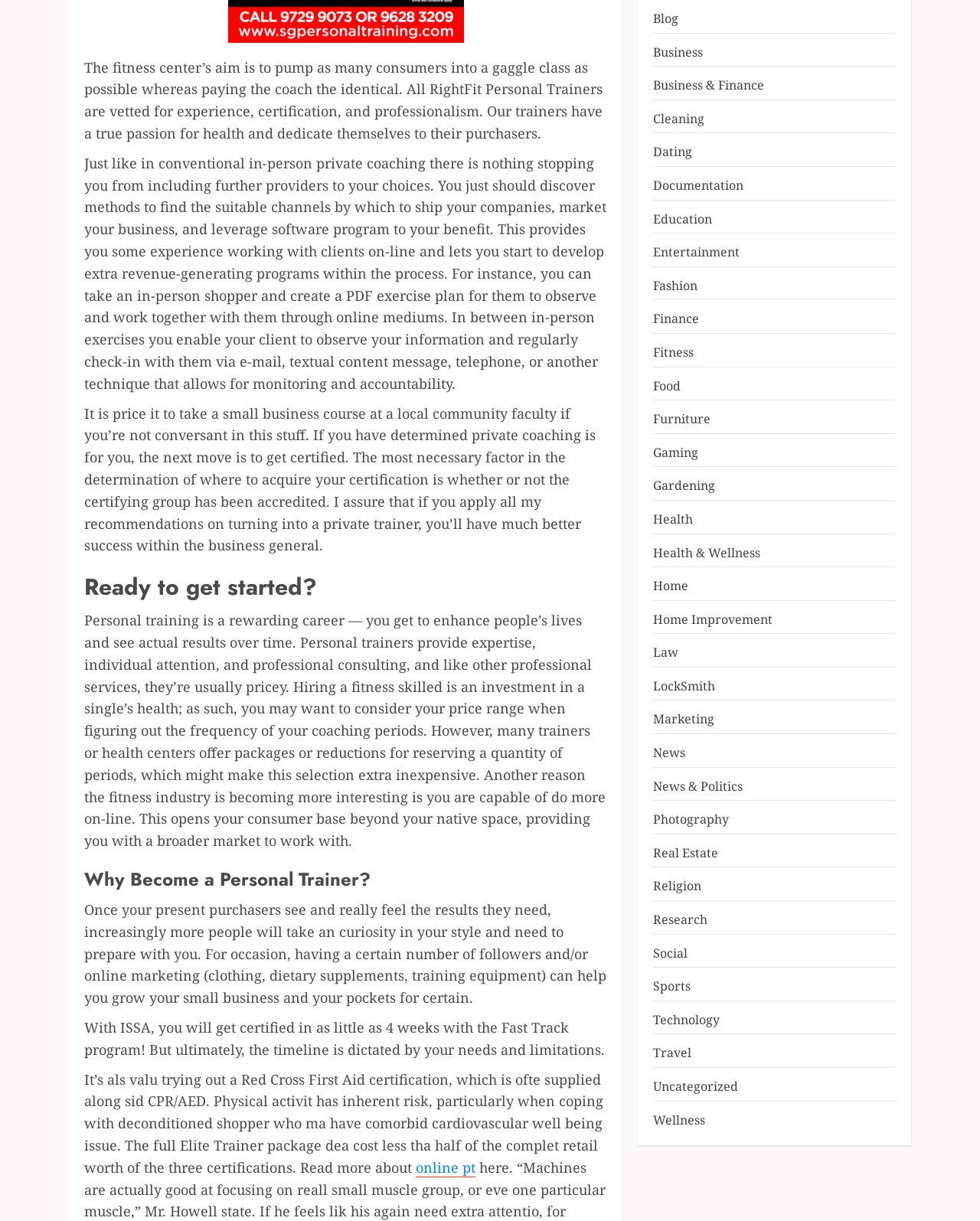Determine the bounding box coordinates of the area to click in order to meet this instruction: "Click on 'Fitness'".

[0.667, 0.281, 0.708, 0.296]